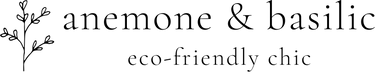Based on what you see in the screenshot, provide a thorough answer to this question: What is the essence of the brand's apparel?

The caption states that the visual identity of the brand conveys the essence of eco-friendly chic apparel, which is a blend of natural beauty and modern elegance.